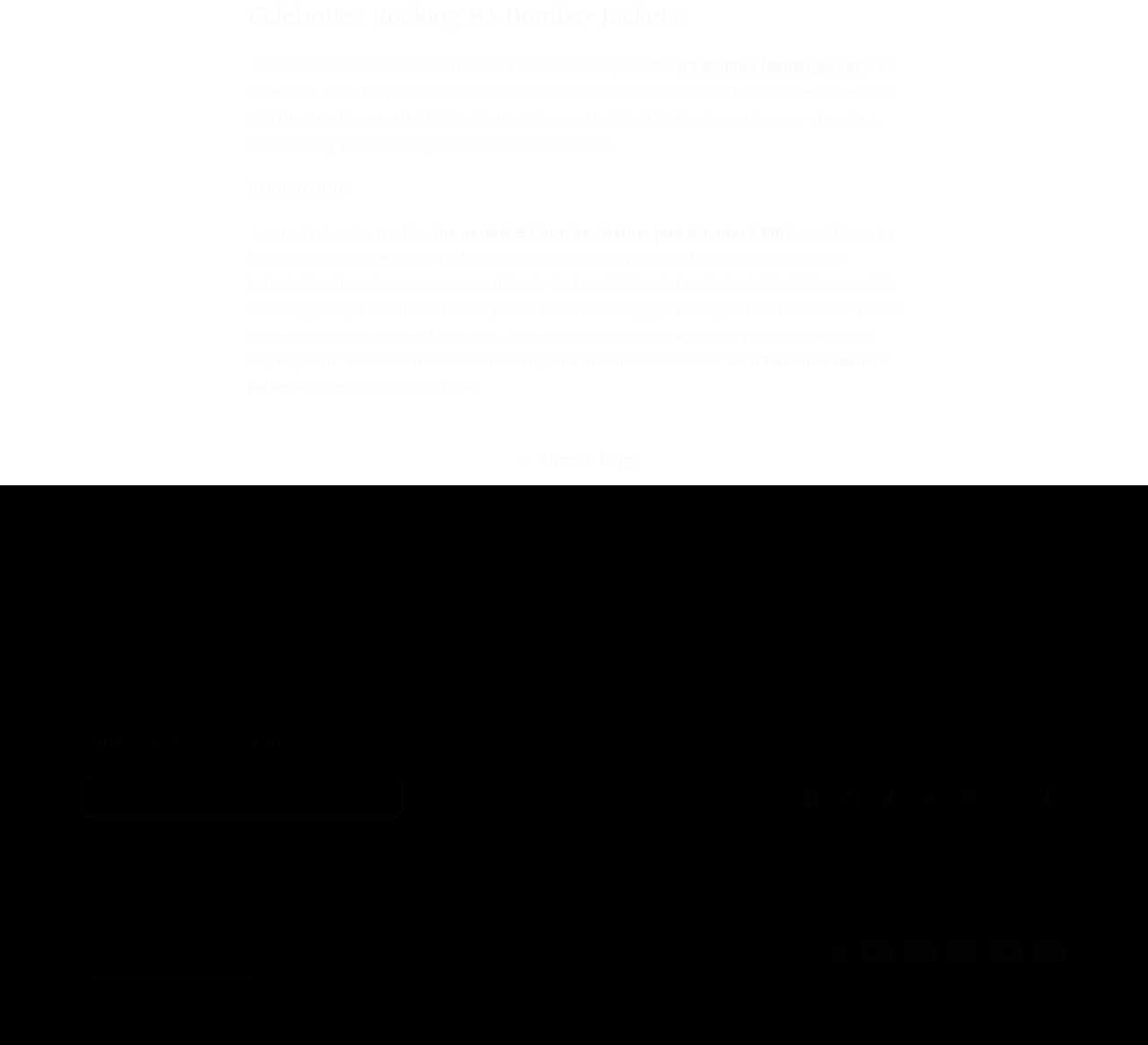Please determine the bounding box coordinates for the element that should be clicked to follow these instructions: "Subscribe to the newsletter".

[0.316, 0.741, 0.35, 0.783]